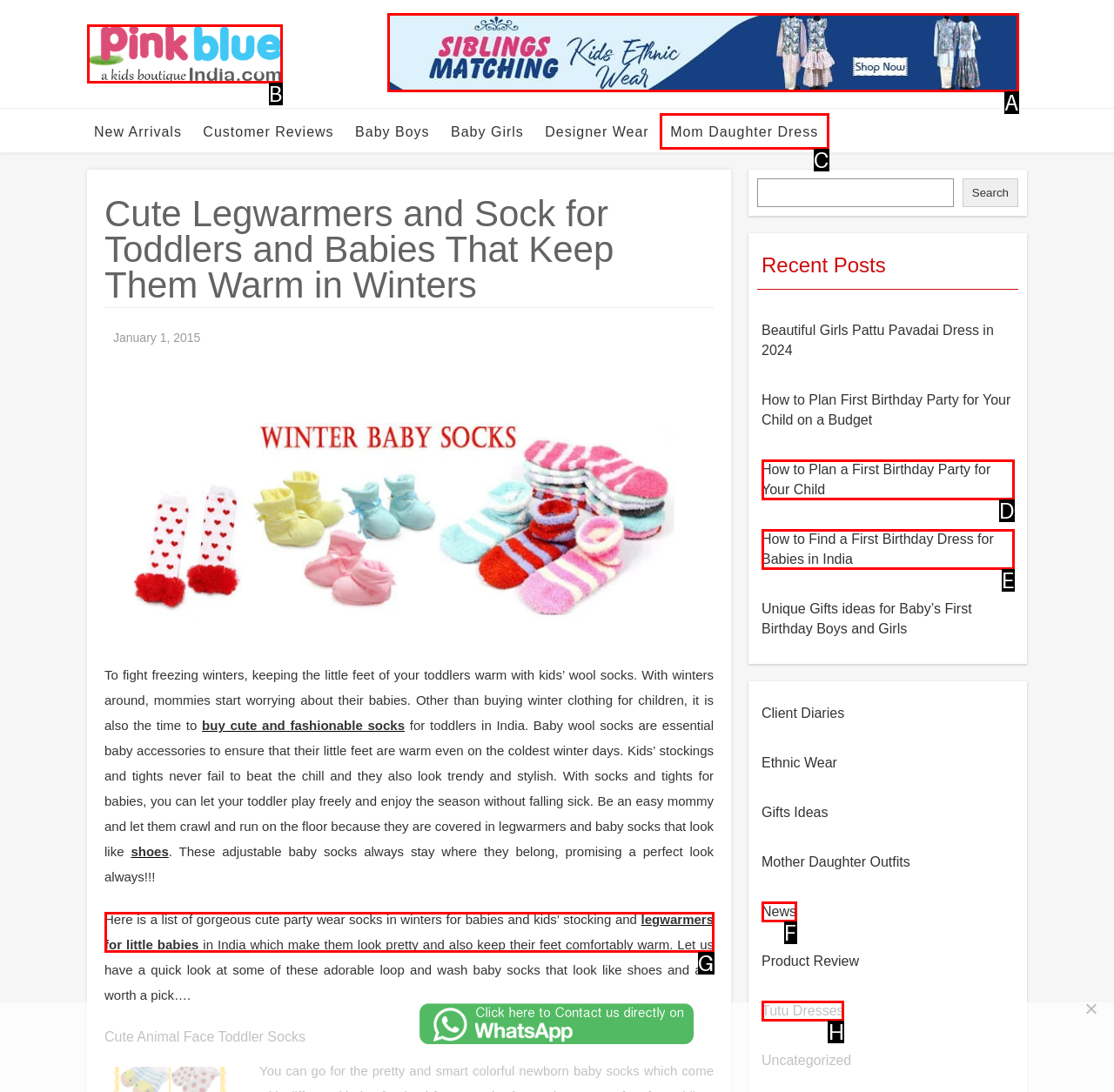Given the element description: Mom Daughter Dress, choose the HTML element that aligns with it. Indicate your choice with the corresponding letter.

C